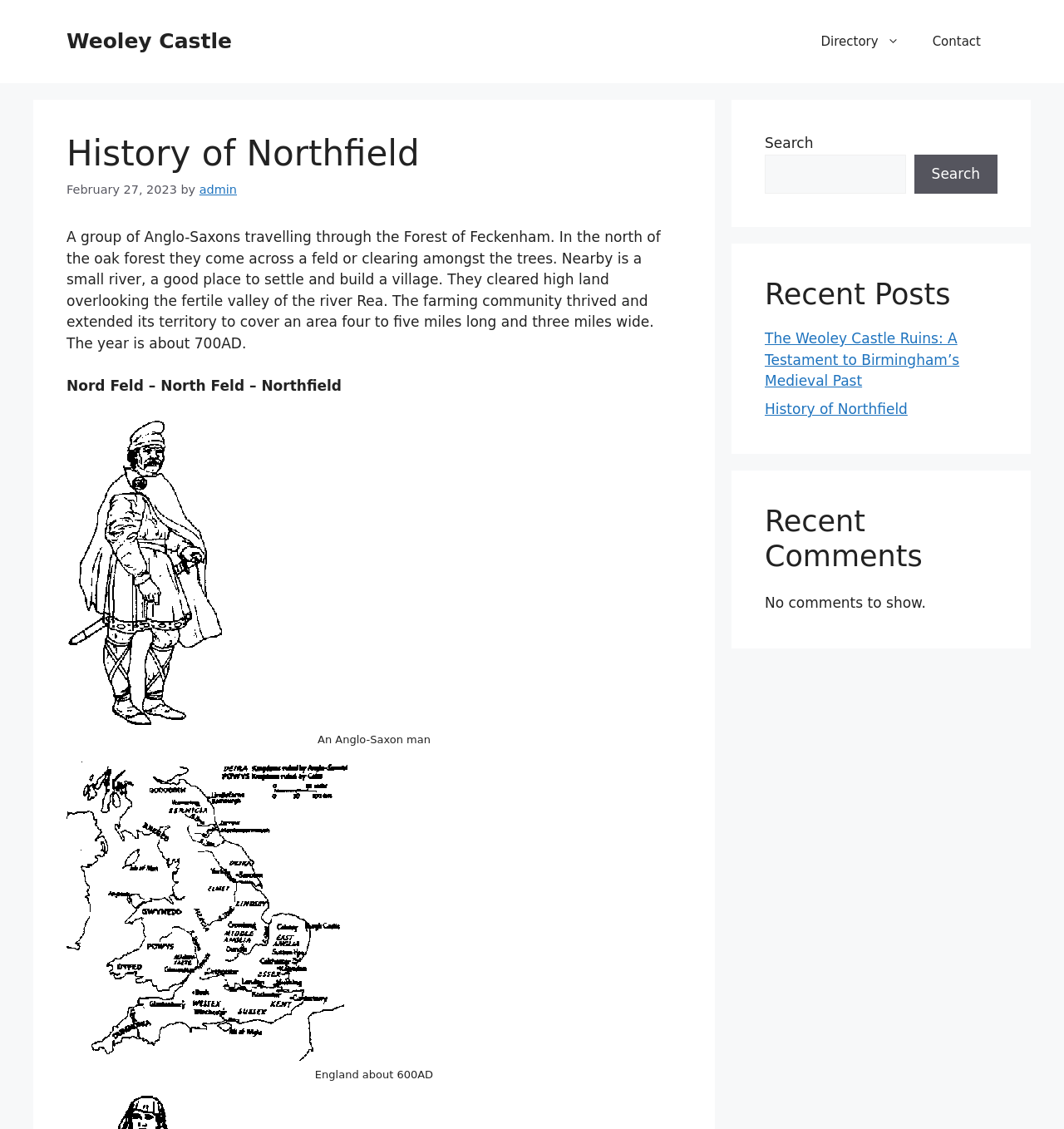Please find the bounding box coordinates of the section that needs to be clicked to achieve this instruction: "Check recent posts".

[0.719, 0.245, 0.938, 0.276]